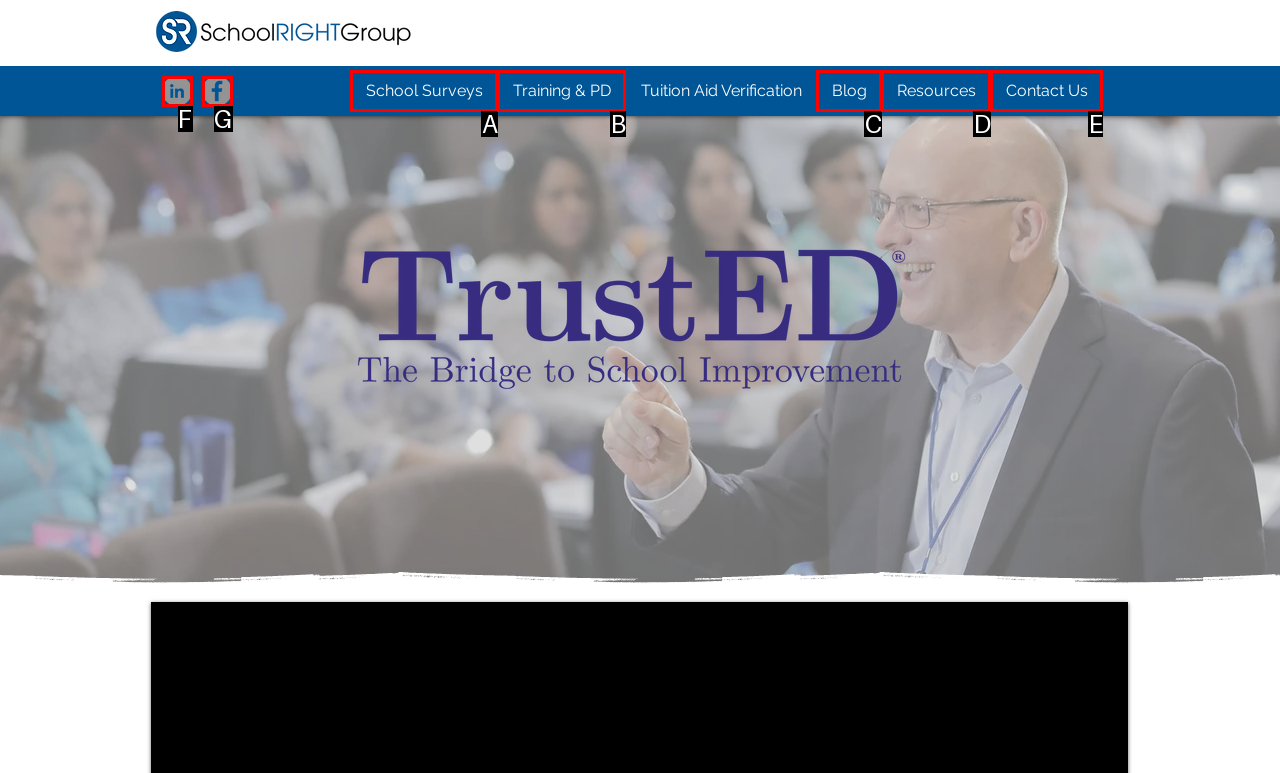Match the option to the description: Contact Us
State the letter of the correct option from the available choices.

E